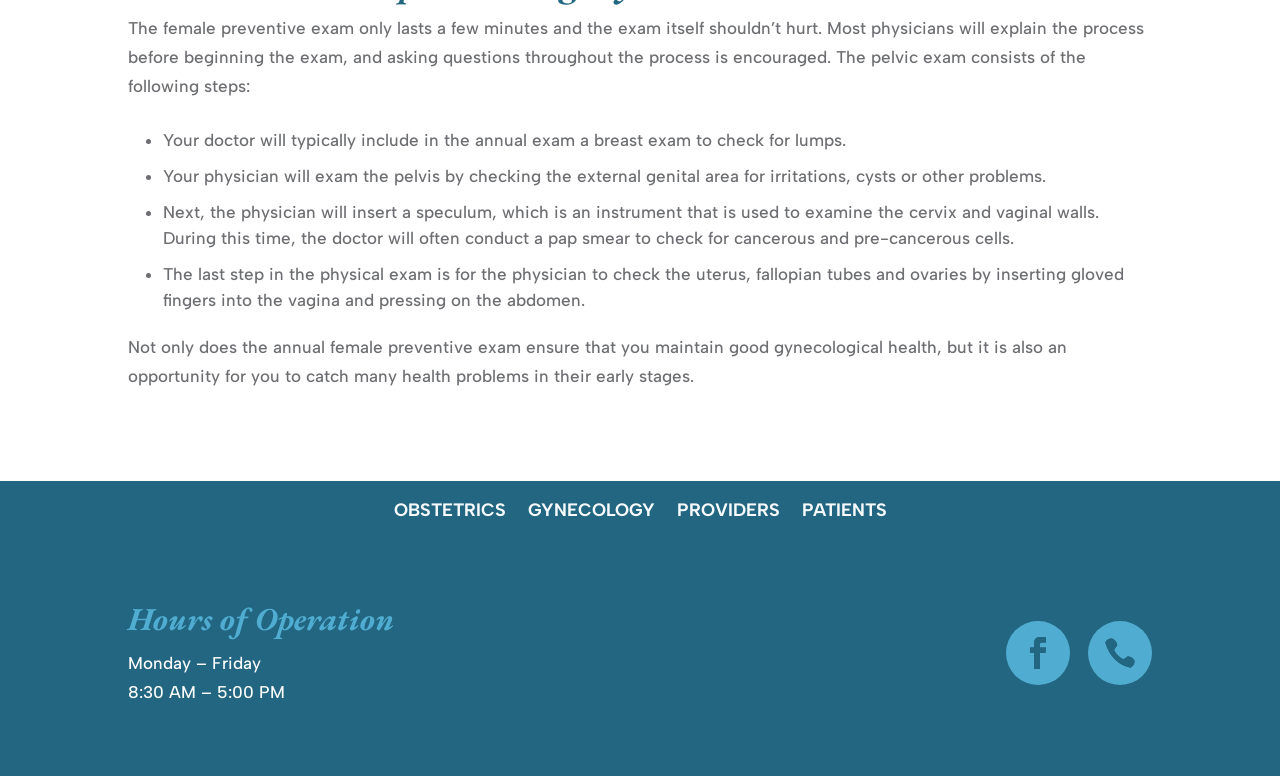What are the three main categories of links at the bottom of the page? Based on the image, give a response in one word or a short phrase.

OBSTETRICS, GYNECOLOGY, PROVIDERS